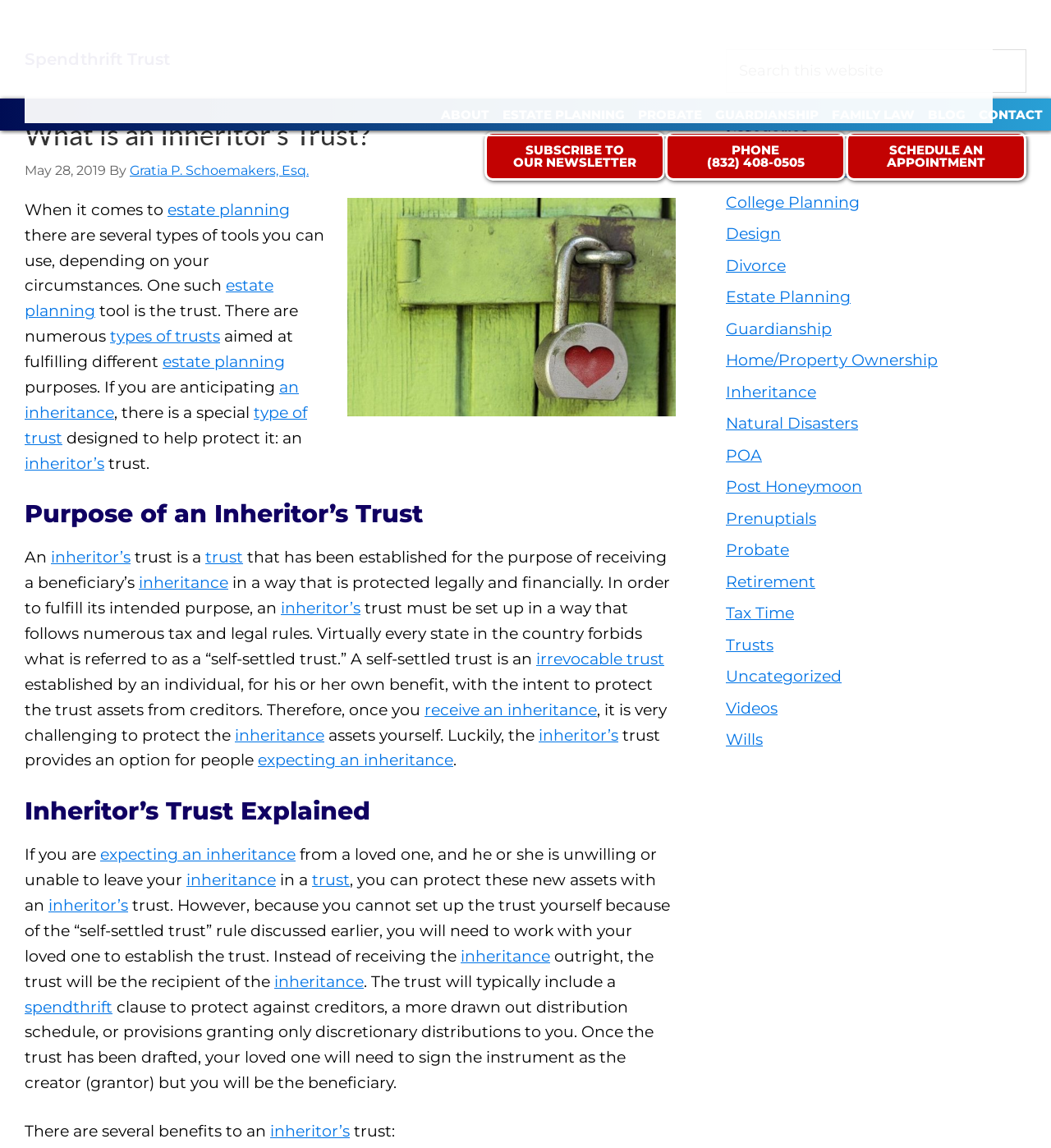Provide the bounding box coordinates of the HTML element described by the text: "Home/Property Ownership".

[0.691, 0.306, 0.892, 0.322]